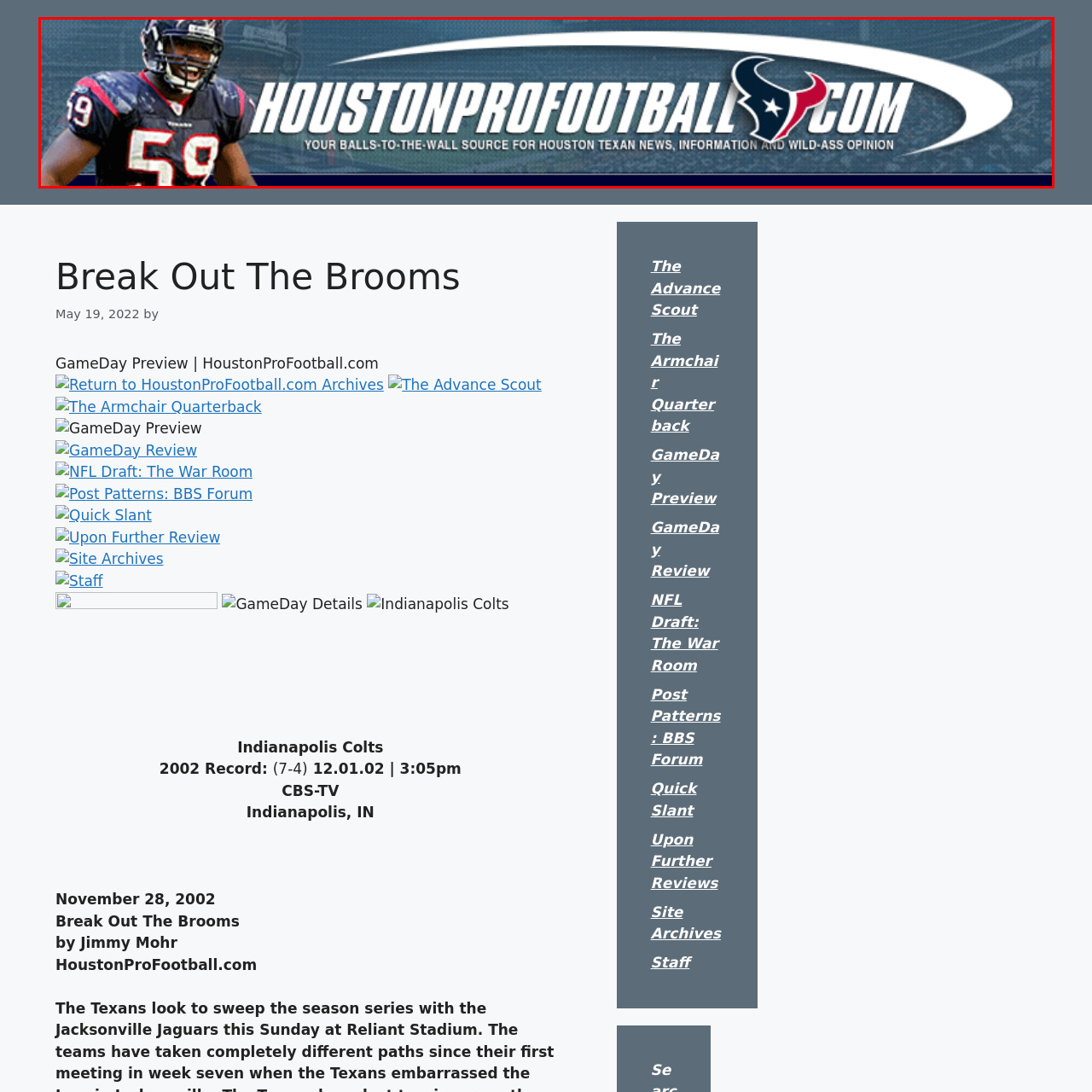Focus your attention on the image enclosed by the red boundary and provide a thorough answer to the question that follows, based on the image details: What type of sport is represented in the banner?

The caption describes the banner as evoking the excitement of professional football, and it features a dynamic visual of a Houston Texans player, which is a professional American football team.